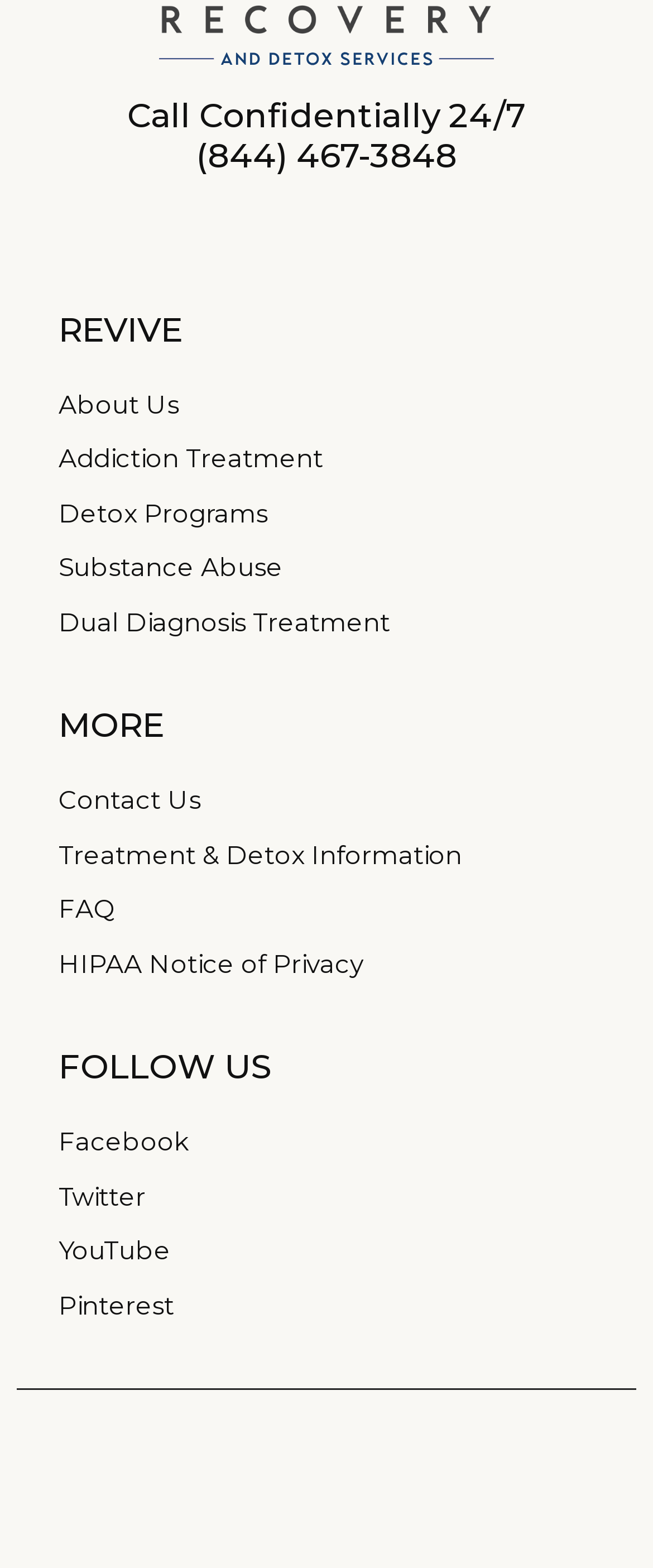Provide a brief response to the question below using one word or phrase:
What is the name of the organization?

REVIVE